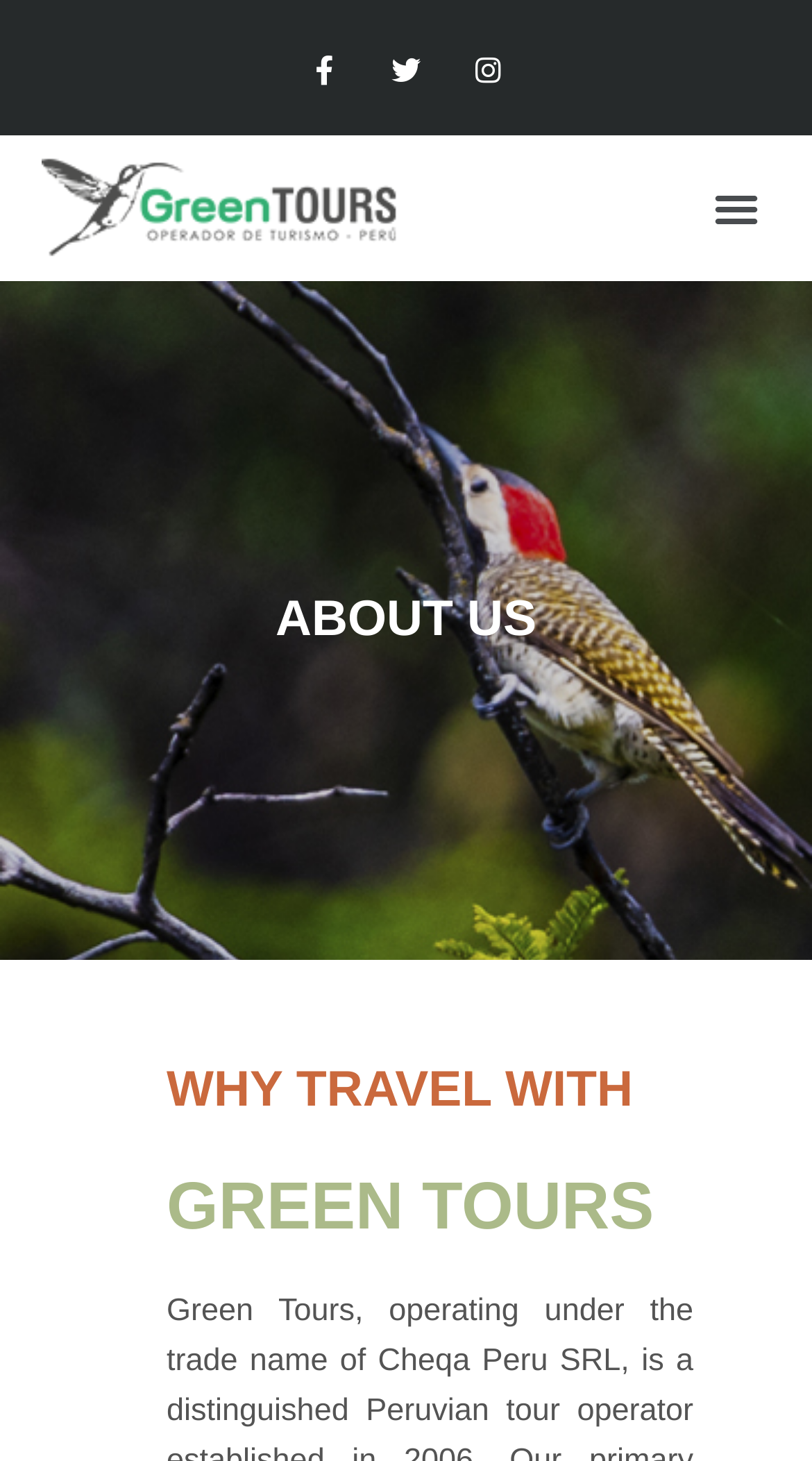What is the last word in the second heading?
Based on the image, answer the question with as much detail as possible.

I looked at the second heading, which is 'WHY TRAVEL WITH', and found that the last word is 'WITH'. This heading is located at [0.205, 0.722, 0.854, 0.773].